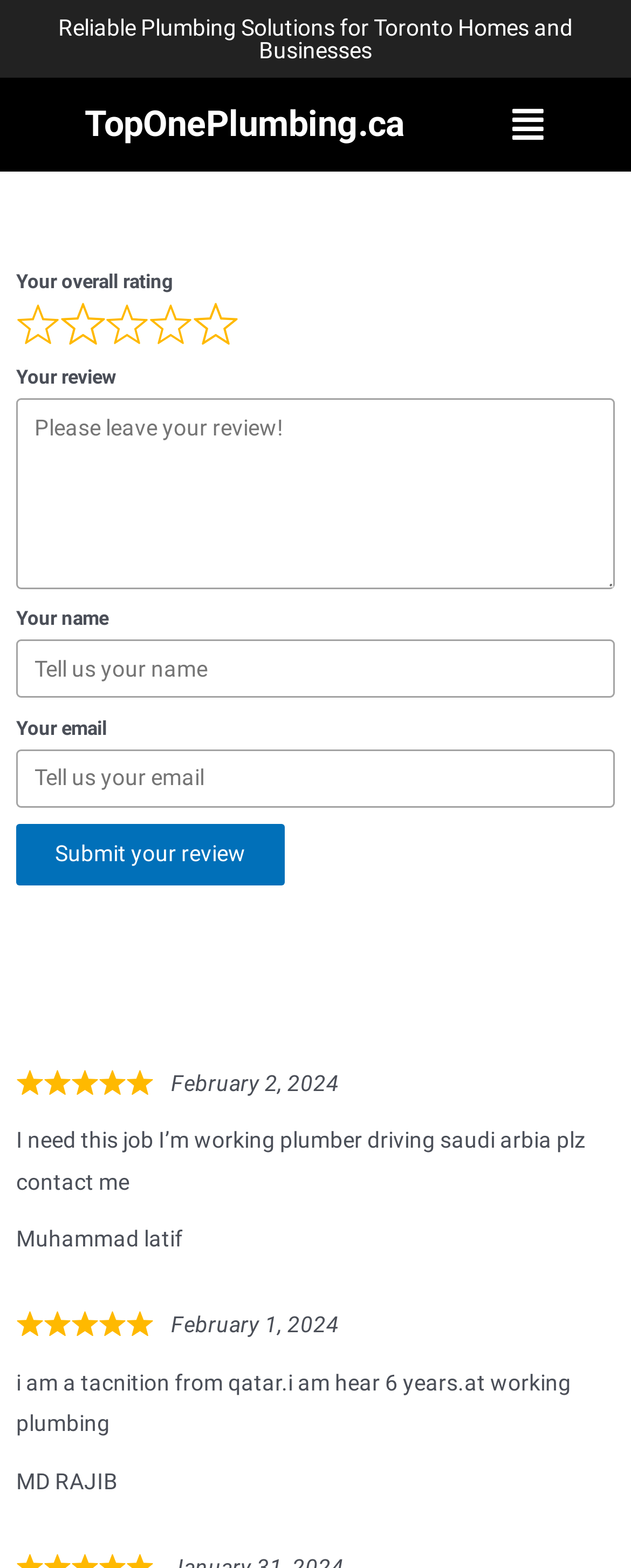Create a full and detailed caption for the entire webpage.

The webpage is a review page for TopOnePlumbing.ca, a plumbing service provider in Toronto. At the top, there is a heading that reads "Reliable Plumbing Solutions for Toronto Homes and Businesses". Below this heading, there is a link to the website's homepage, labeled "TopOnePlumbing.ca". 

To the right of the link, there is a menu button with an icon. 

Below these elements, there is a section for users to leave their reviews. This section consists of several form fields, including a combobox to select an overall rating, a textbox to write a review, and textboxes to input the user's name and email. There is a "Submit your review" button at the bottom of this section.

The page also displays several existing reviews. Each review includes the date it was posted, the reviewer's name, and the review text. There are two reviews visible on the page, one from Muhammad Latif posted on February 2, 2024, and another from MD RAJIB posted on February 1, 2024.